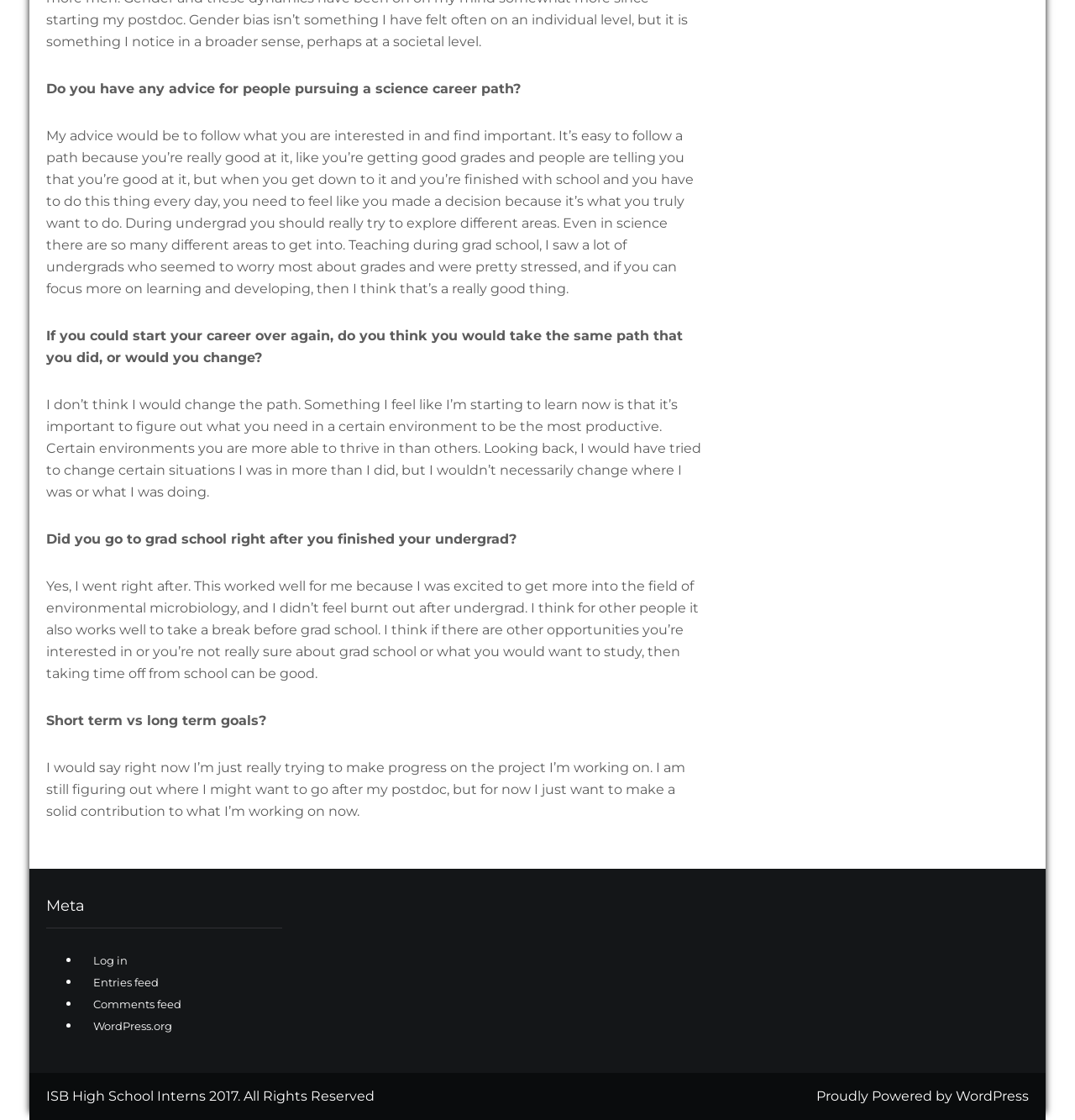What is the main topic of the conversation?
Please provide a detailed answer to the question.

The conversation is about a person's experience and advice on pursuing a science career path, as evident from the text 'Do you have any advice for people pursuing a science career path?' and the subsequent discussion.